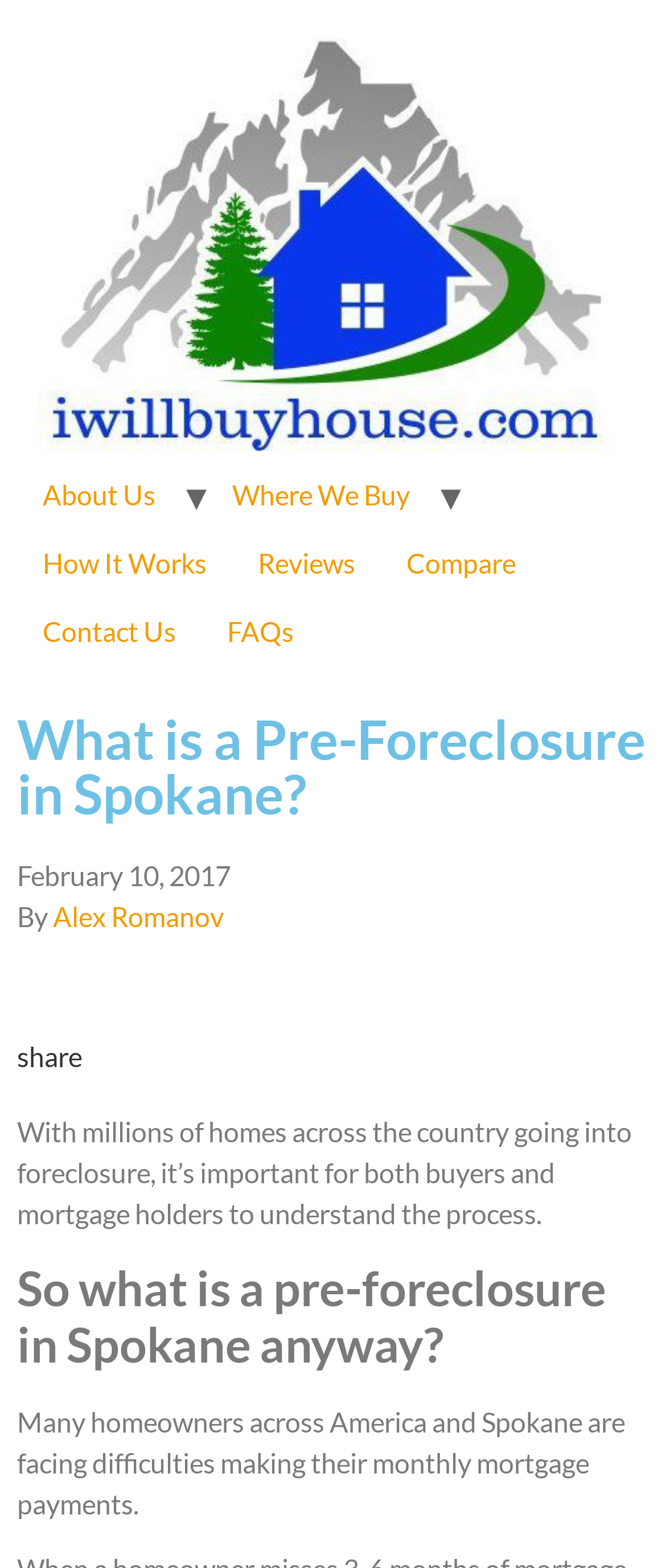What is the date of the article?
Make sure to answer the question with a detailed and comprehensive explanation.

I found the date of the article by looking at the time element on the webpage, which is located below the main heading. The time element contains the text 'February 10, 2017', which indicates the date the article was published.